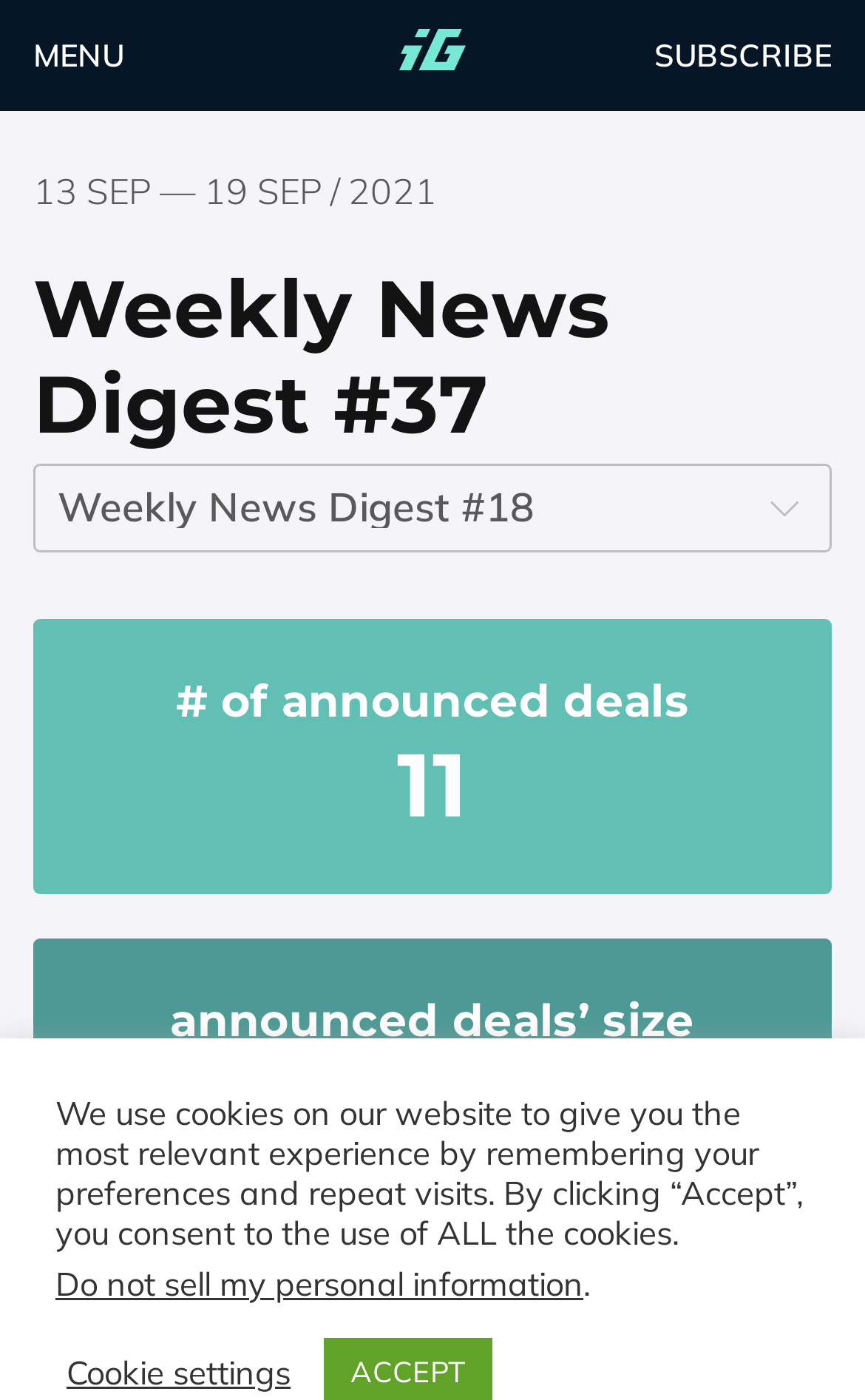How many main sections are there in the webpage?
Please answer the question as detailed as possible based on the image.

I analyzed the structure of the webpage and found that there are two main sections: the top section containing the menu, logo, and date range, and the bottom section containing the cookie policy and settings.